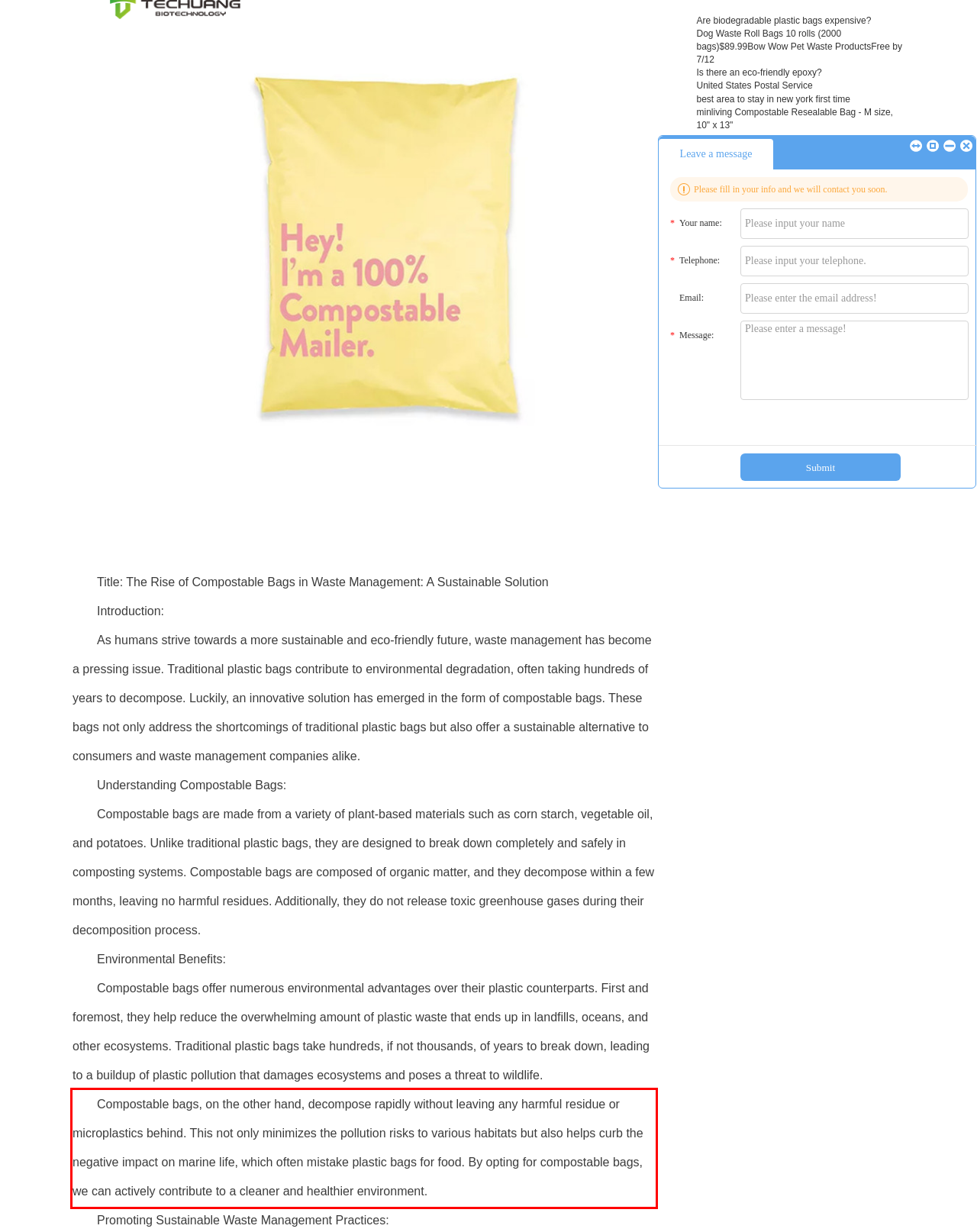You have a screenshot of a webpage with a red bounding box. Use OCR to generate the text contained within this red rectangle.

Compostable bags, on the other hand, decompose rapidly without leaving any harmful residue or microplastics behind. This not only minimizes the pollution risks to various habitats but also helps curb the negative impact on marine life, which often mistake plastic bags for food. By opting for compostable bags, we can actively contribute to a cleaner and healthier environment.